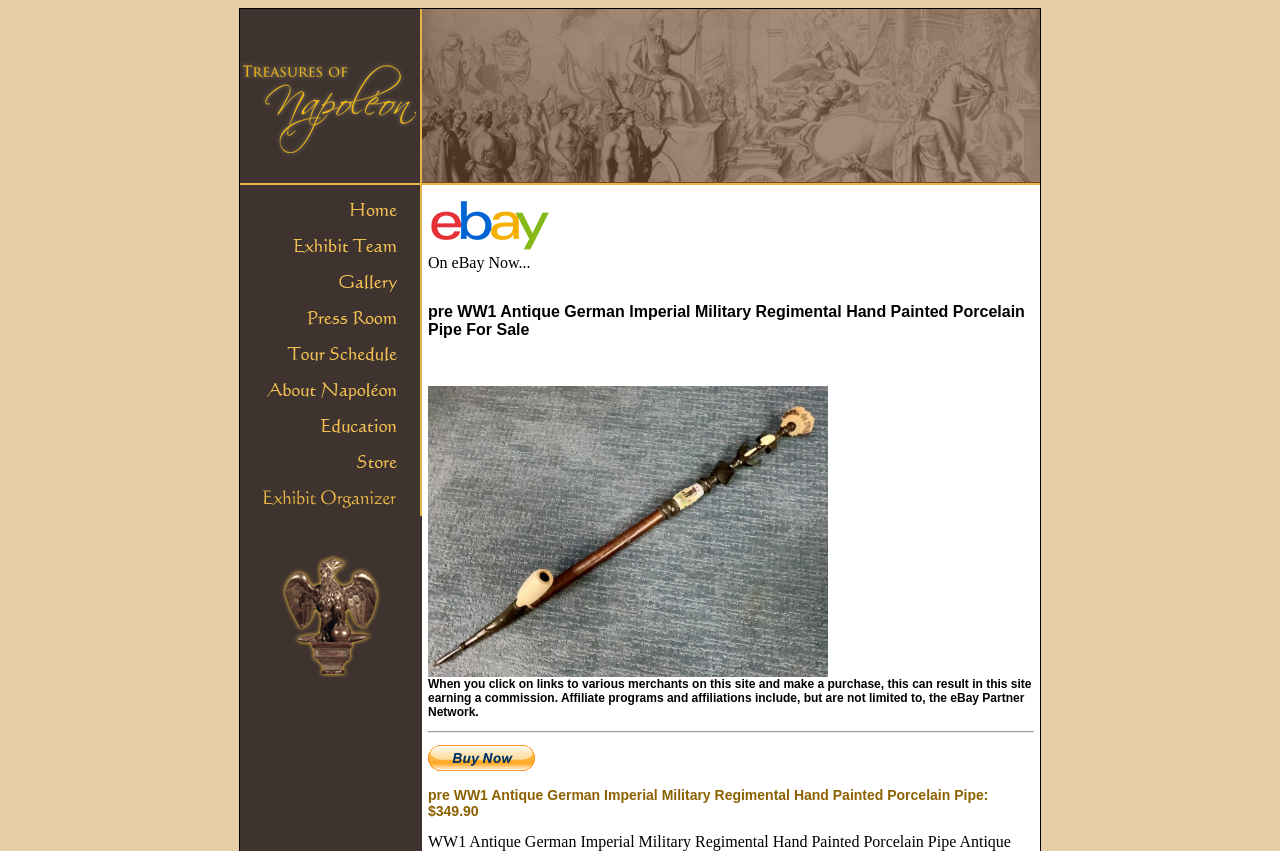Provide an in-depth description of the elements and layout of the webpage.

This webpage is about a pre-WW1 antique German Imperial military regimental hand-painted porcelain pipe for sale. At the top, there is a navigation section with a logo "Napoleon - An Intimate Portrait" on the left and a series of links on the right. Below the navigation section, there is a main content area with a heading that reads "pre WW1 Antique German Imperial Military Regimental Hand Painted Porcelain Pipe For Sale". 

On the left side of the main content area, there is an image of the porcelain pipe, and on the right side, there is a description of the product, including its price, $349.90. The description also mentions that the site earns a commission when visitors click on links to merchants and make a purchase. 

There are several calls-to-action, including a "Buy Now" button, which is located below the product description. The webpage also has a horizontal separator line that divides the product information from the rest of the content.